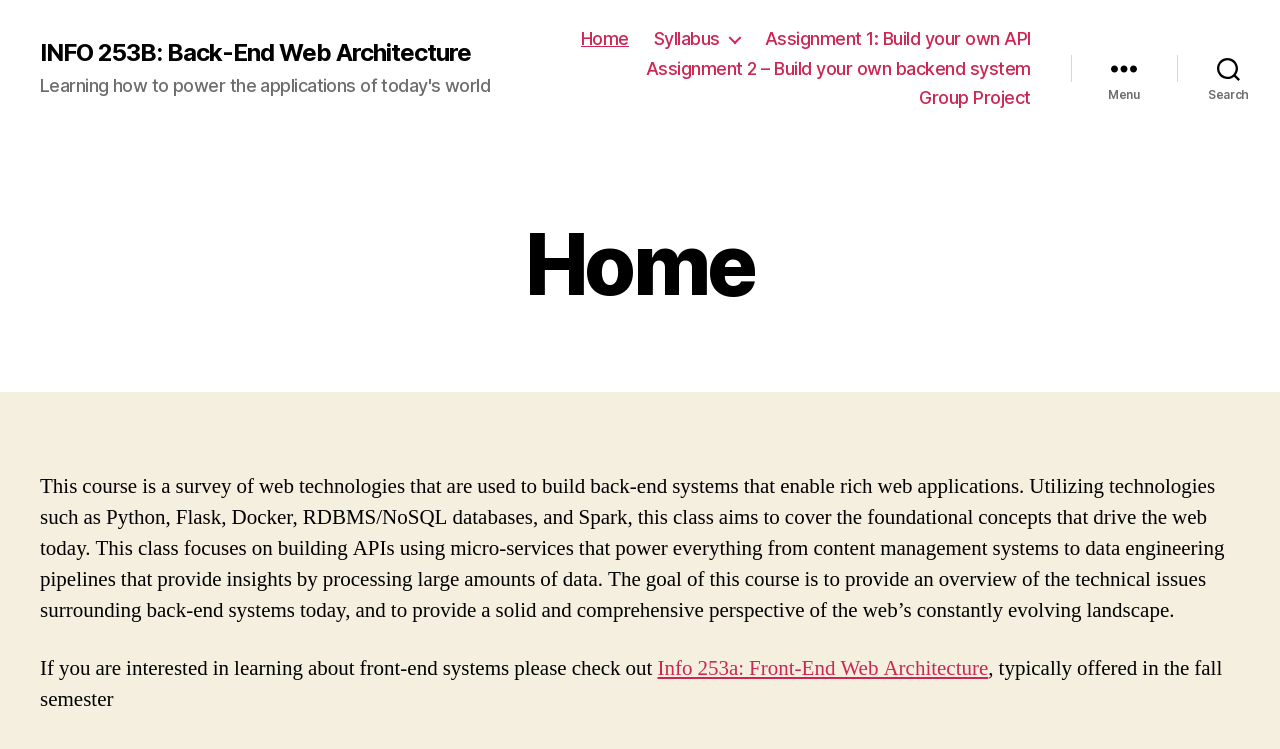What is the bounding box coordinate of the 'Menu' button?
Answer the question with a single word or phrase derived from the image.

[0.837, 0.062, 0.92, 0.121]